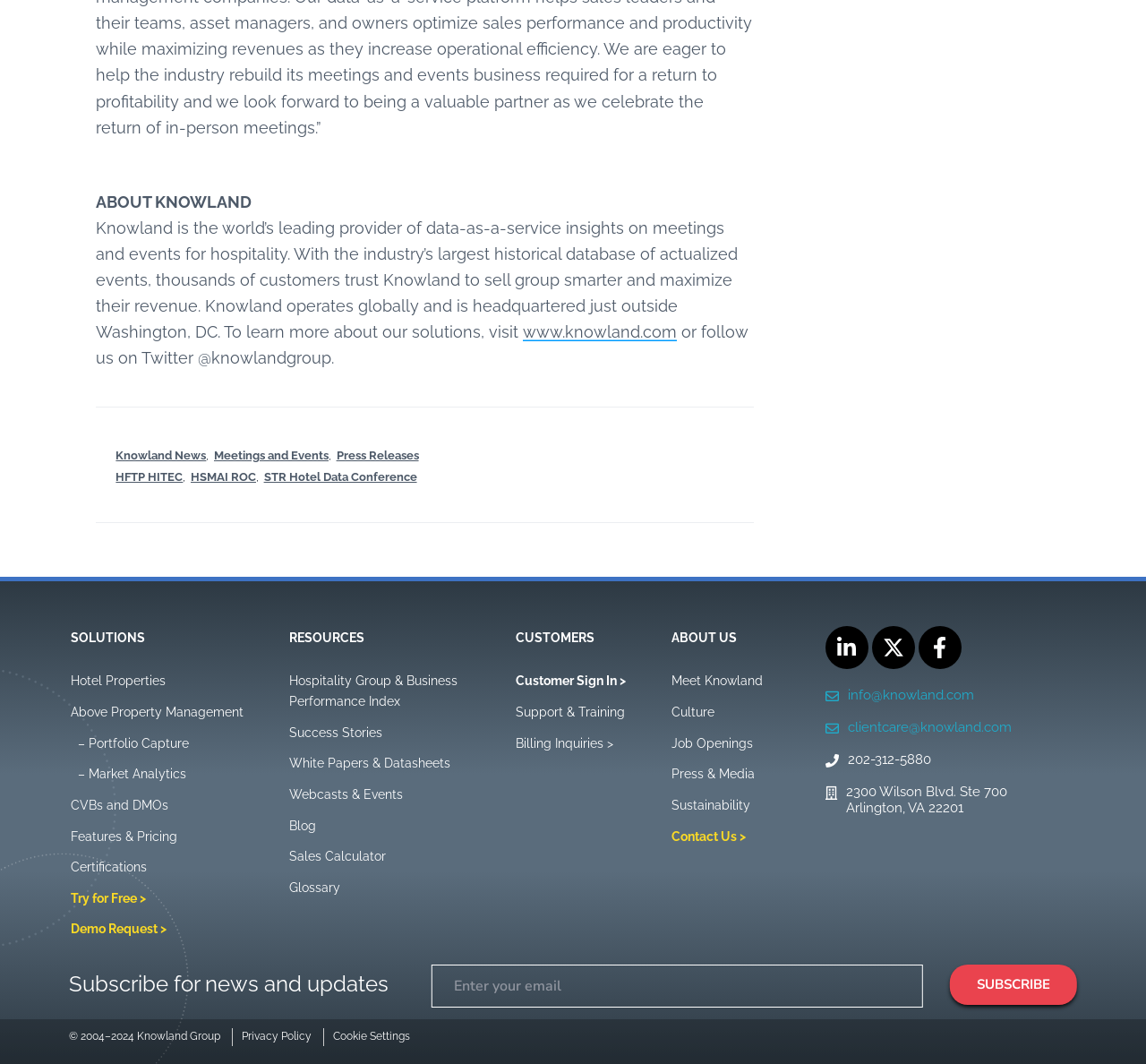Indicate the bounding box coordinates of the element that must be clicked to execute the instruction: "Click on the 'Meet Knowland' link". The coordinates should be given as four float numbers between 0 and 1, i.e., [left, top, right, bottom].

[0.586, 0.631, 0.665, 0.65]